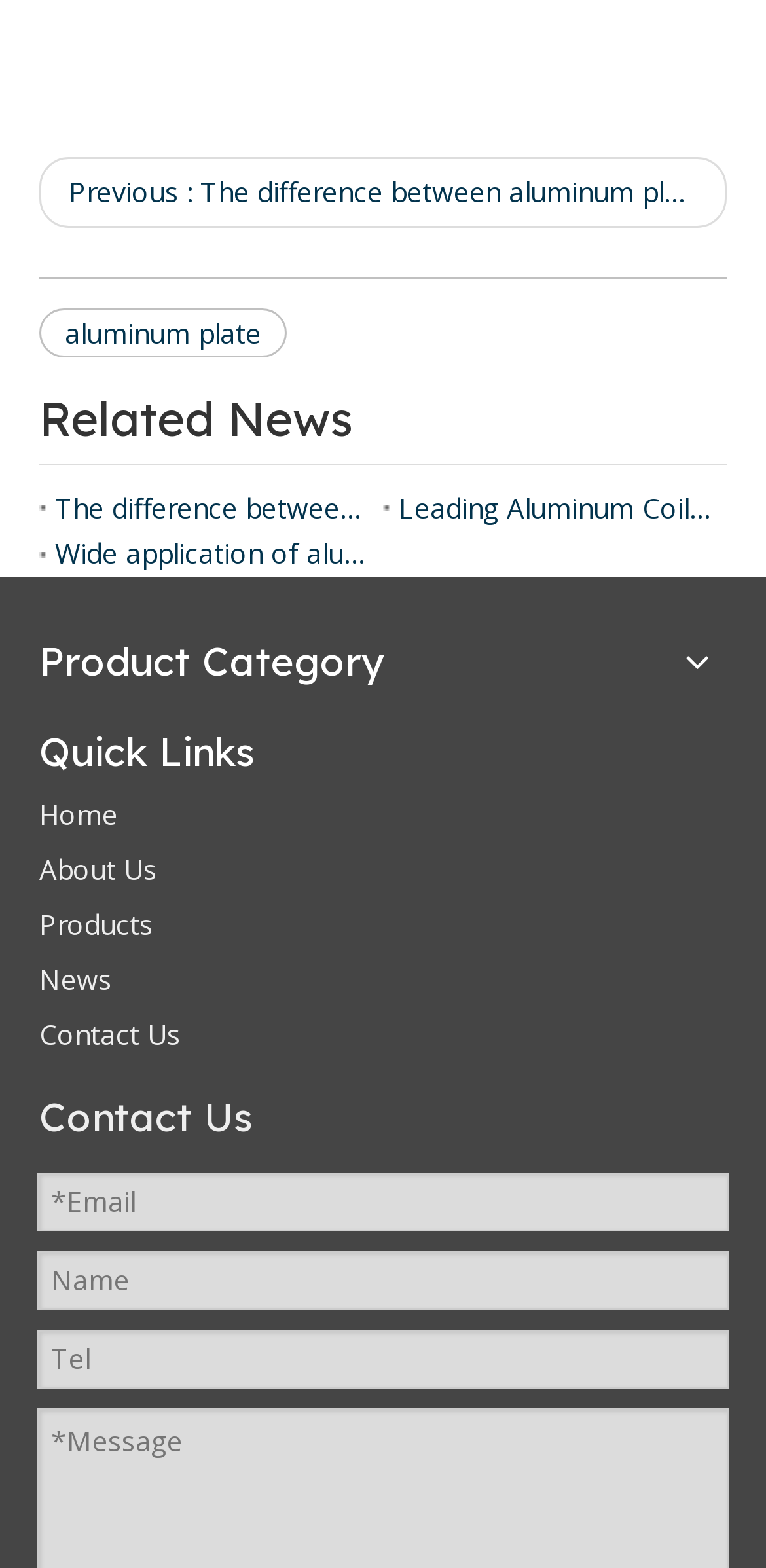Locate the bounding box coordinates of the clickable area to execute the instruction: "Read the posts from June 2024". Provide the coordinates as four float numbers between 0 and 1, represented as [left, top, right, bottom].

None